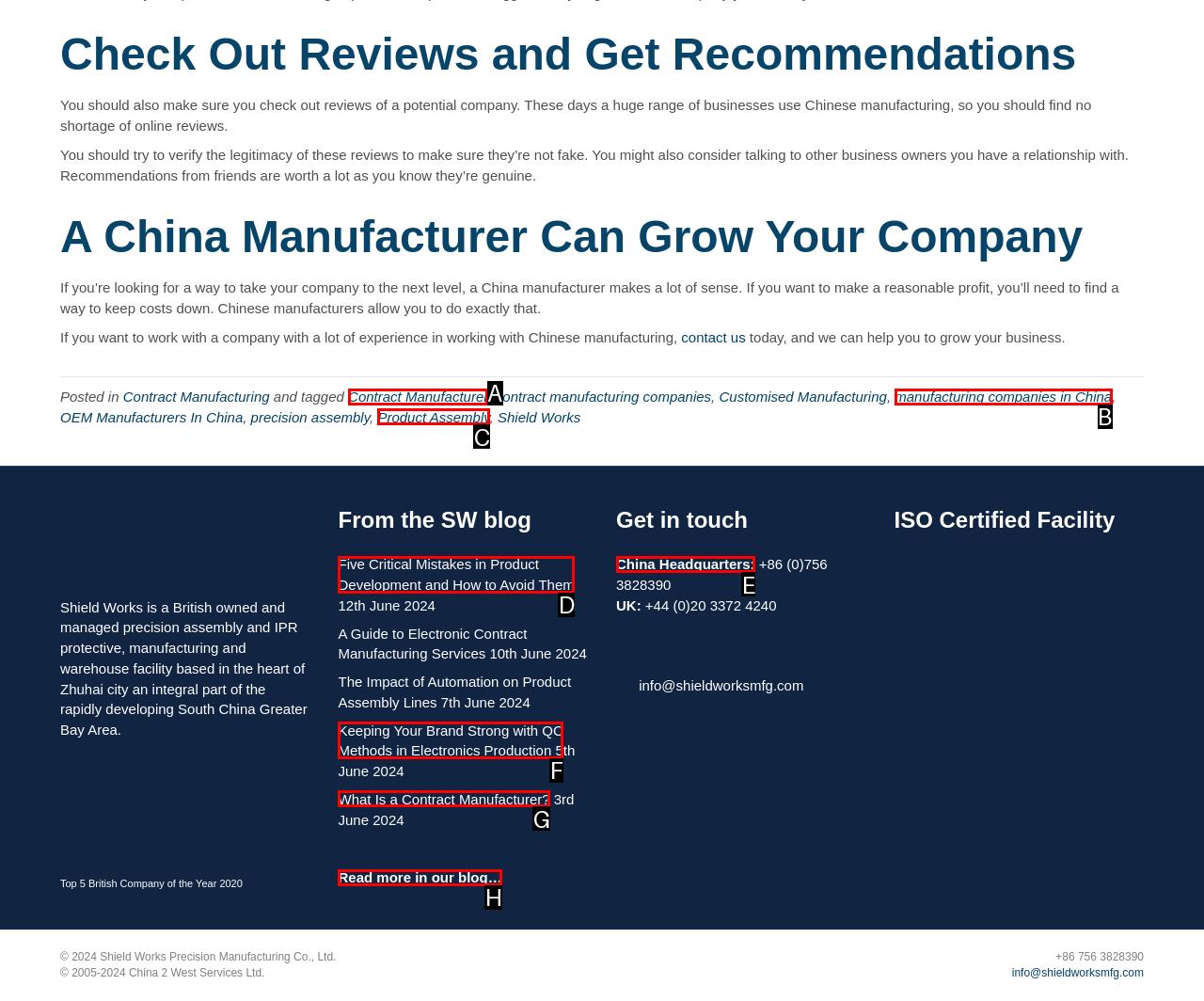To achieve the task: get in touch with China Headquarters, indicate the letter of the correct choice from the provided options.

E